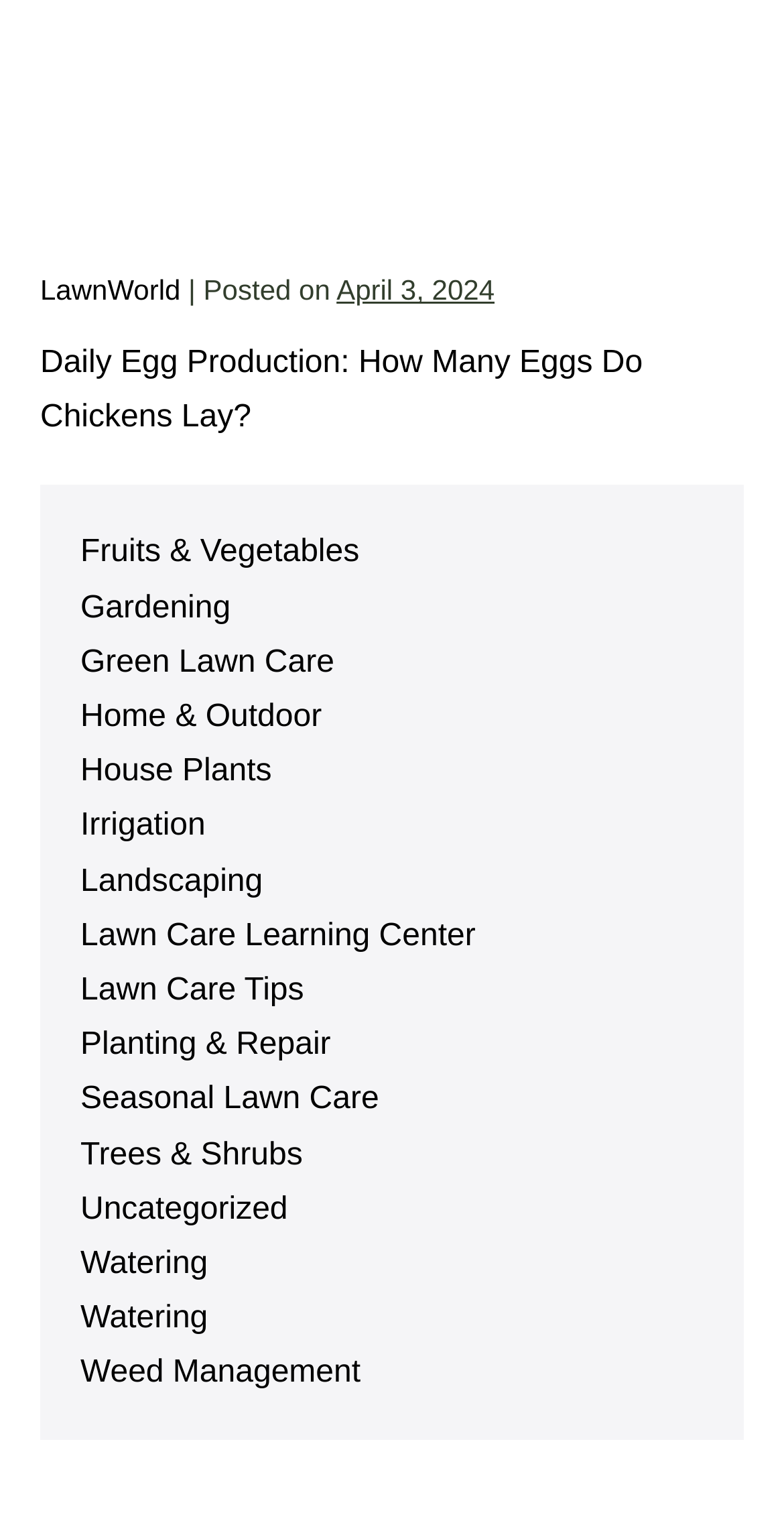Refer to the element description Home & Outdoor and identify the corresponding bounding box in the screenshot. Format the coordinates as (top-left x, top-left y, bottom-right x, bottom-right y) with values in the range of 0 to 1.

[0.103, 0.462, 0.41, 0.485]